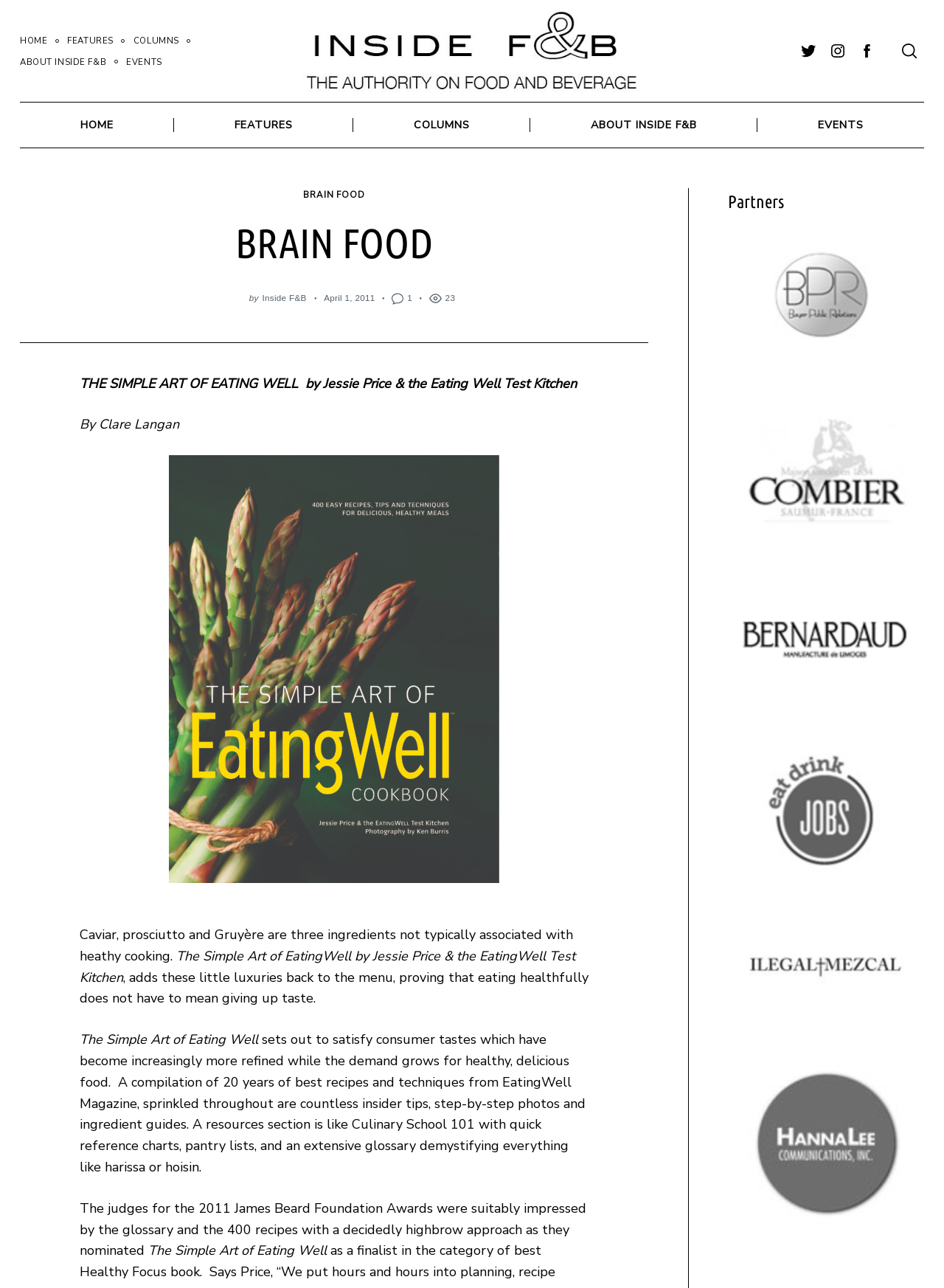What is the date of the article?
Answer the question with as much detail as possible.

I found the answer by looking at the time element with the text 'April 1, 2011'.